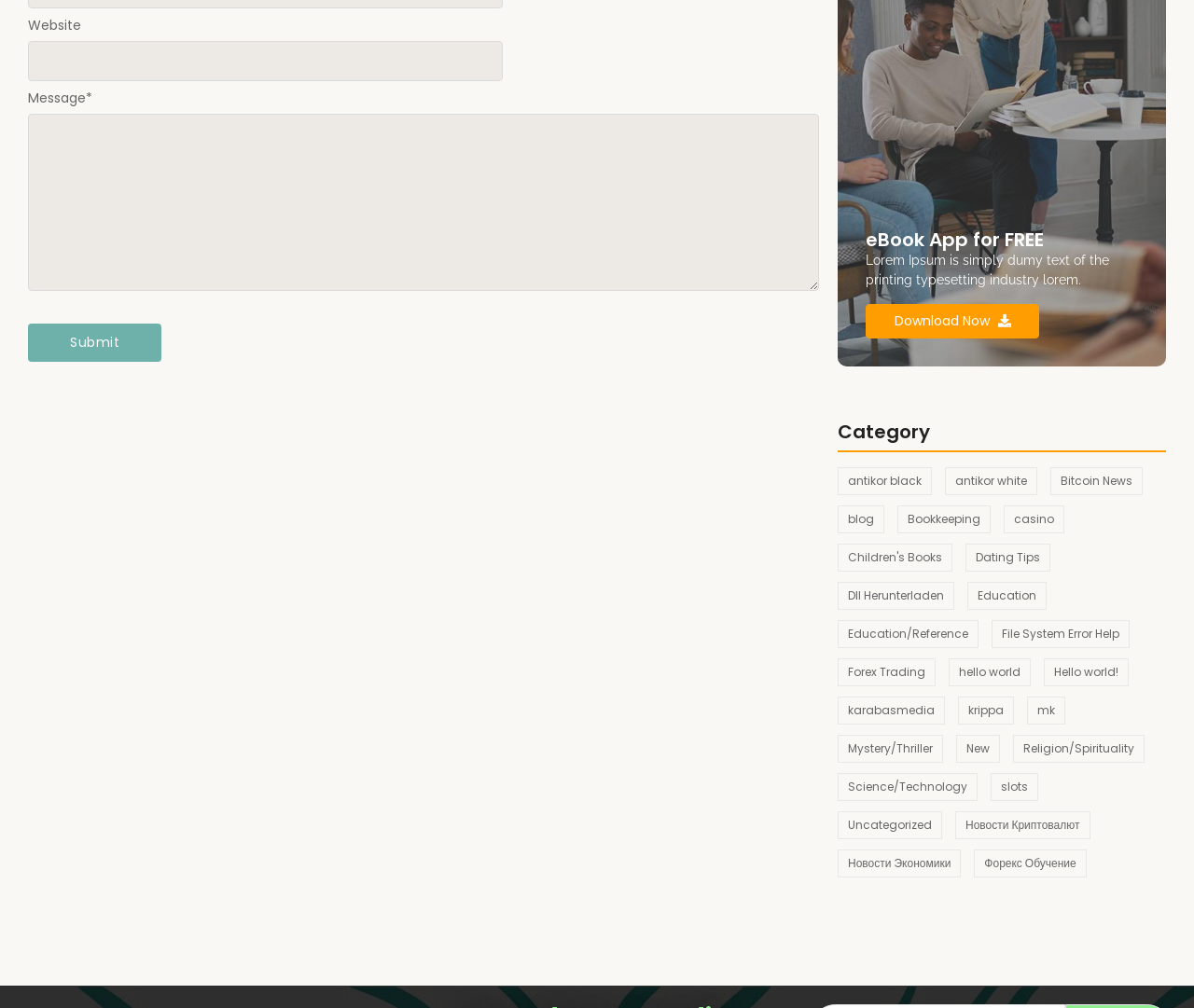Is the 'Download Now' link related to the eBook app?
Refer to the screenshot and deliver a thorough answer to the question presented.

The 'Download Now' link is located near the top of the webpage, above the 'eBook App for FREE' heading. This suggests that the link is related to the eBook app, and is likely used to download the app or access its content.